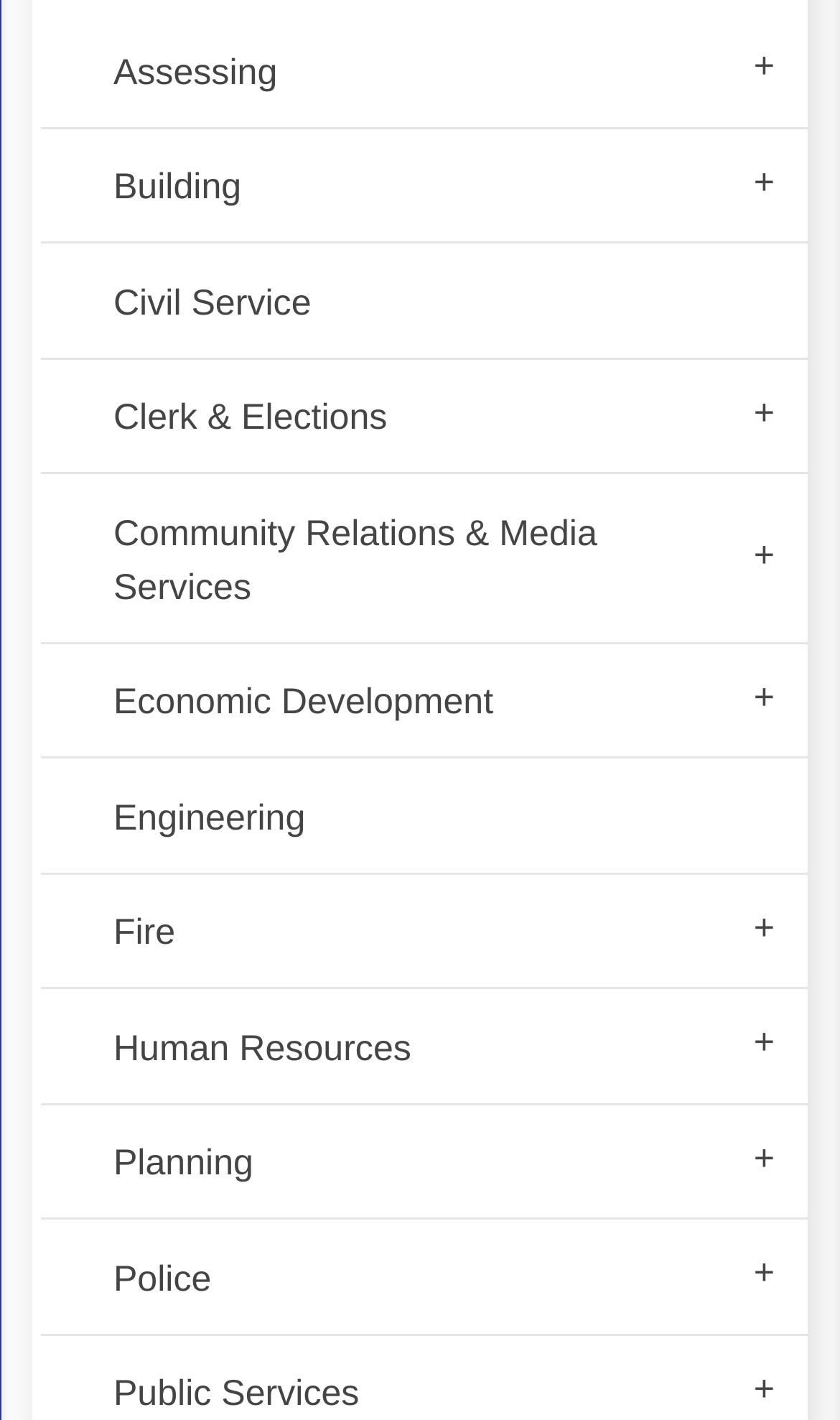Please identify the bounding box coordinates of the clickable area that will allow you to execute the instruction: "Subscribe to newsletter".

None